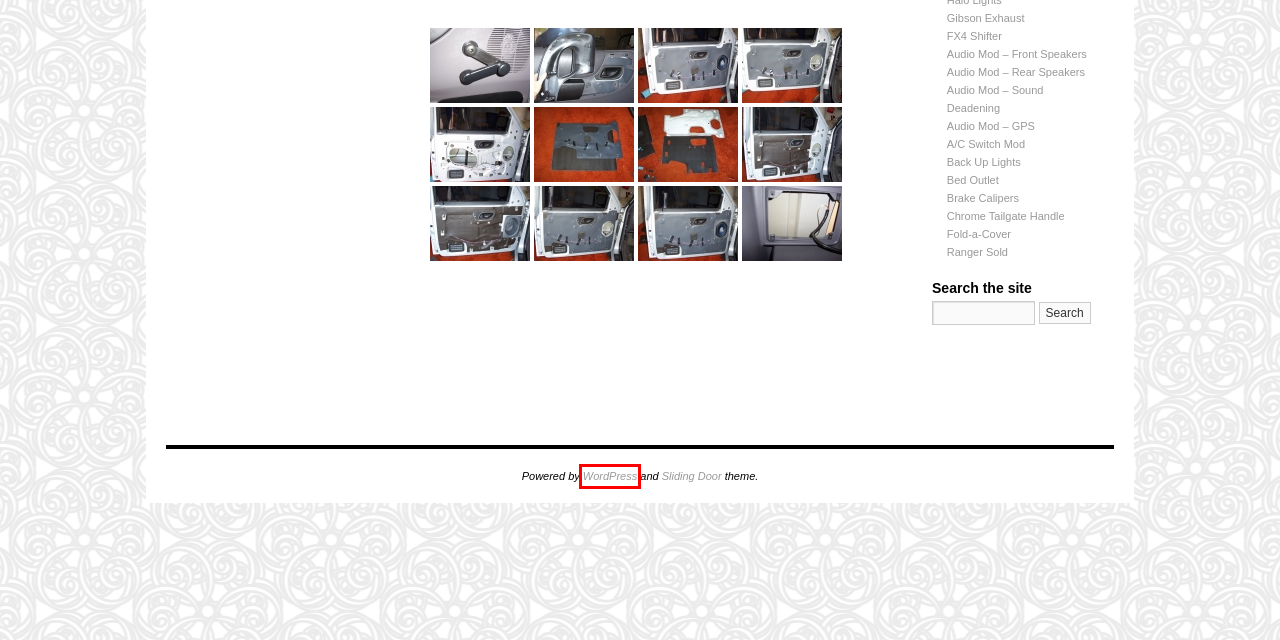Evaluate the webpage screenshot and identify the element within the red bounding box. Select the webpage description that best fits the new webpage after clicking the highlighted element. Here are the candidates:
A. Blog Tool, Publishing Platform, and CMS – WordPress.org
B. Ranger Sold – The Novak Family Website
C. Chrome Tailgate Handle – The Novak Family Website
D. Audio Mod – Front Speakers – The Novak Family Website
E. Bed Outlet – The Novak Family Website
F. A/C Switch Mod – The Novak Family Website
G. Slidingdoor Theme – Welcome to Dubbo!
H. FX4 Shifter – The Novak Family Website

A